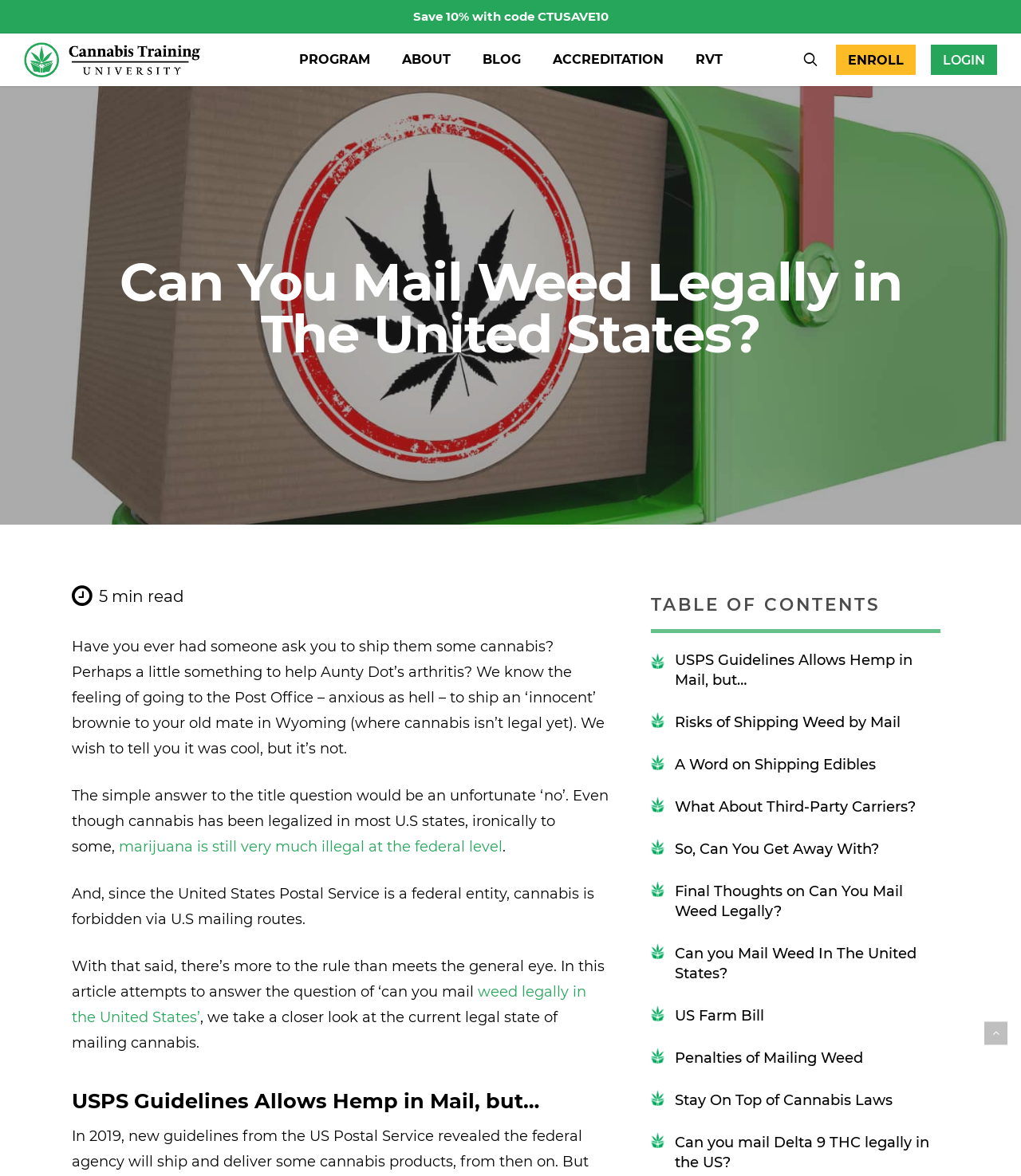Respond to the question below with a single word or phrase: What is the name of the university?

Cannabis Training University